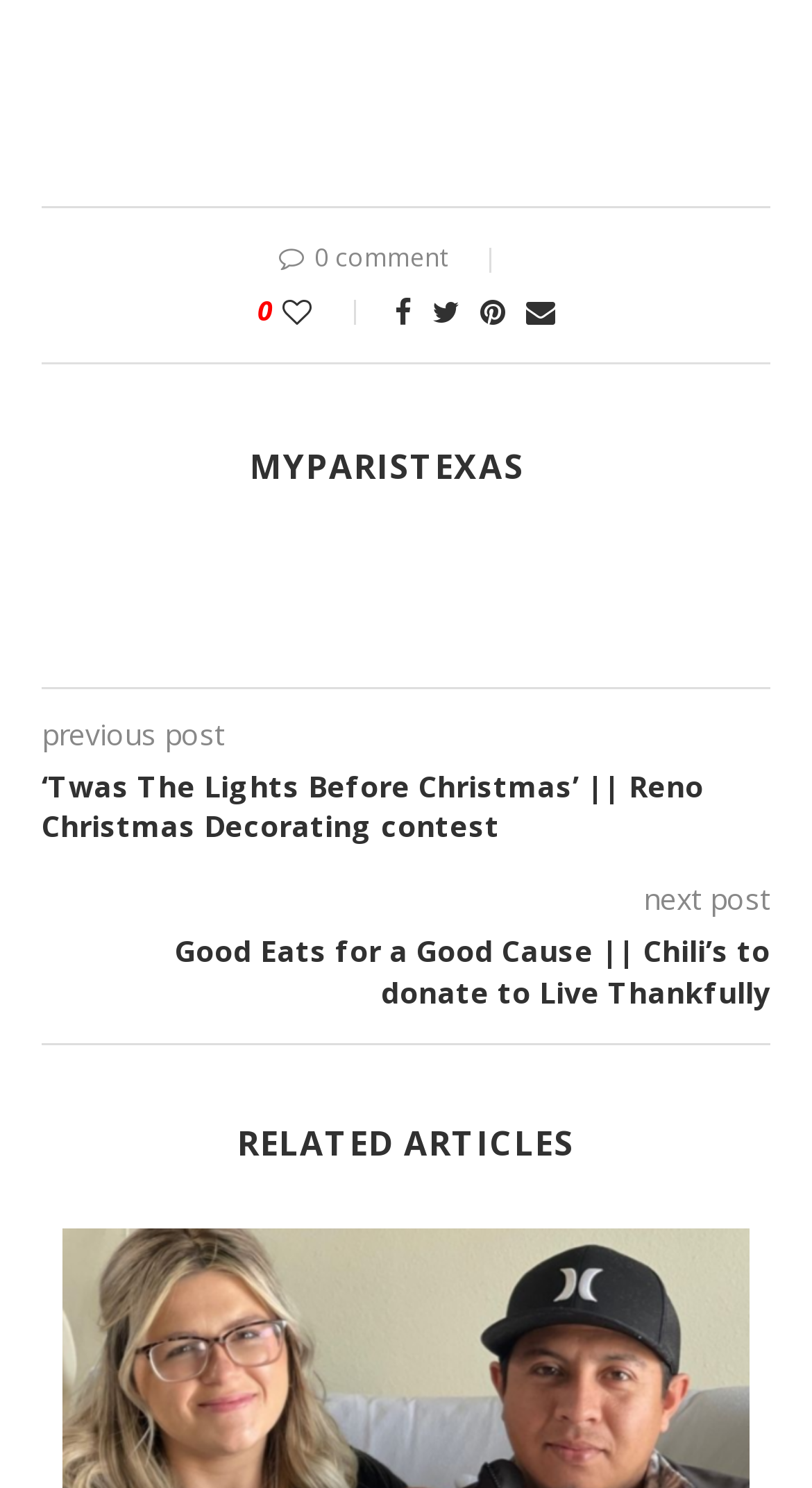Please specify the bounding box coordinates of the clickable section necessary to execute the following command: "View the next post".

[0.792, 0.591, 0.949, 0.617]